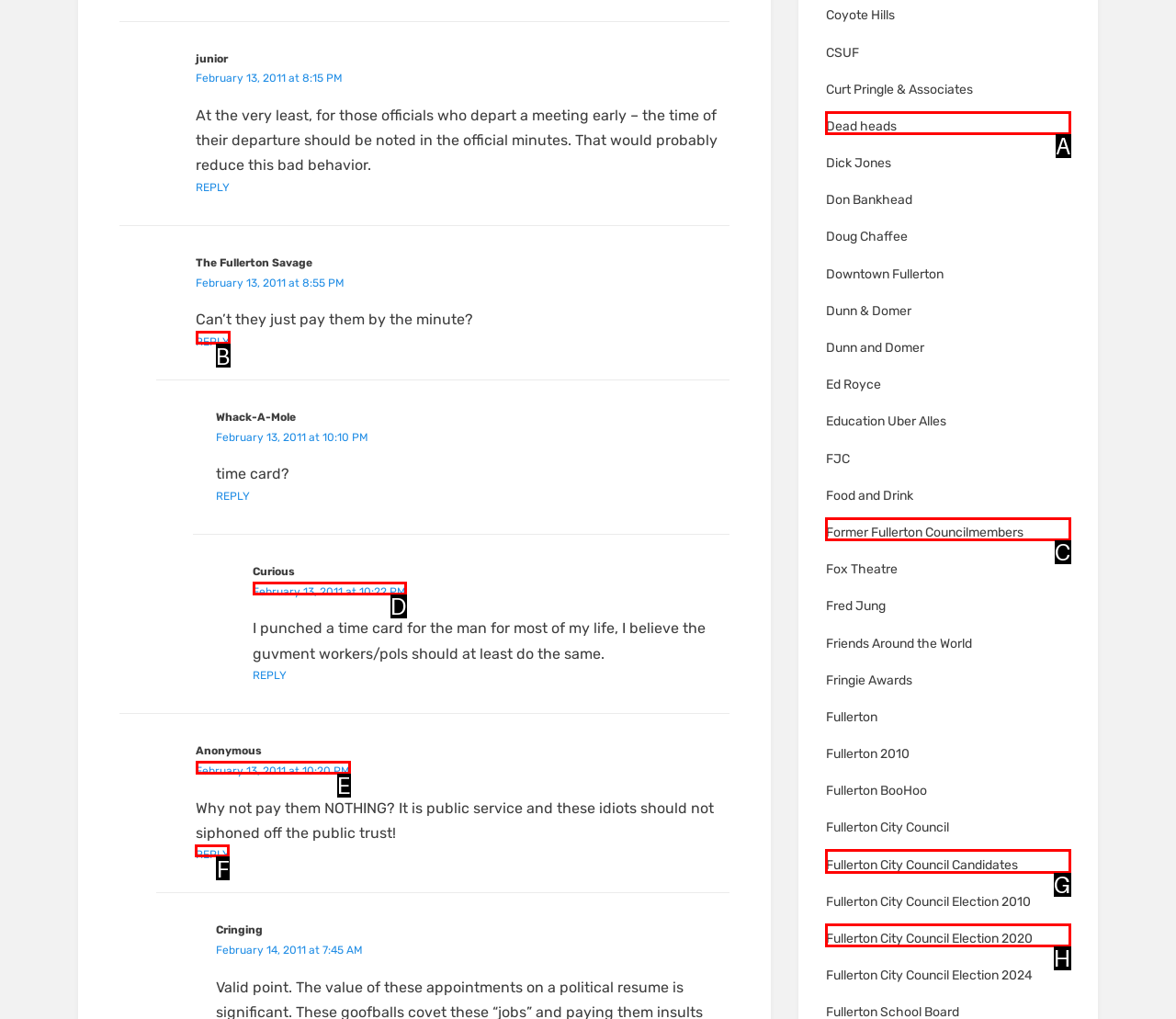Identify which HTML element to click to fulfill the following task: Reply to Anonymous. Provide your response using the letter of the correct choice.

F